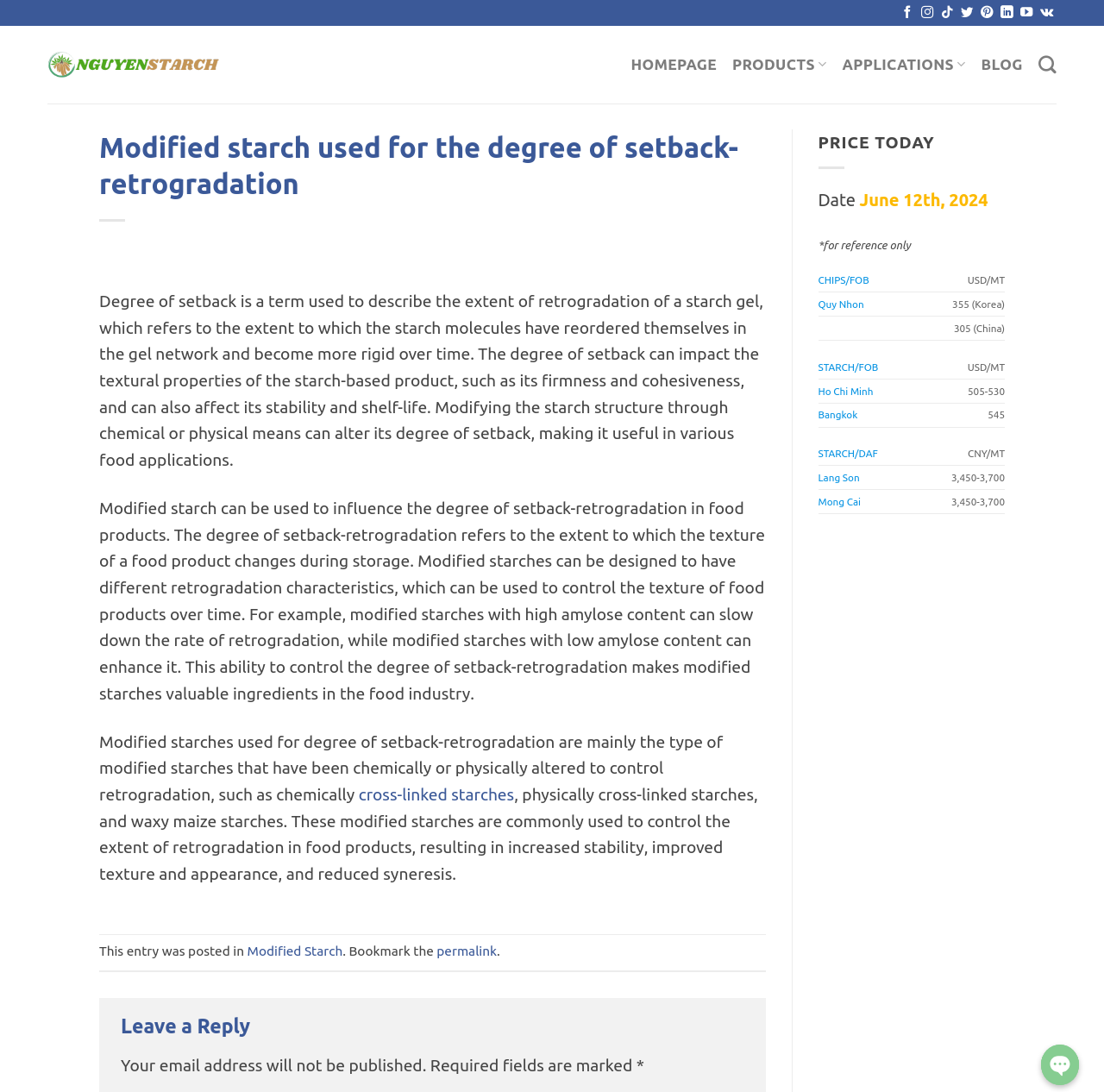Identify the bounding box coordinates for the element that needs to be clicked to fulfill this instruction: "Search". Provide the coordinates in the format of four float numbers between 0 and 1: [left, top, right, bottom].

[0.94, 0.042, 0.957, 0.077]